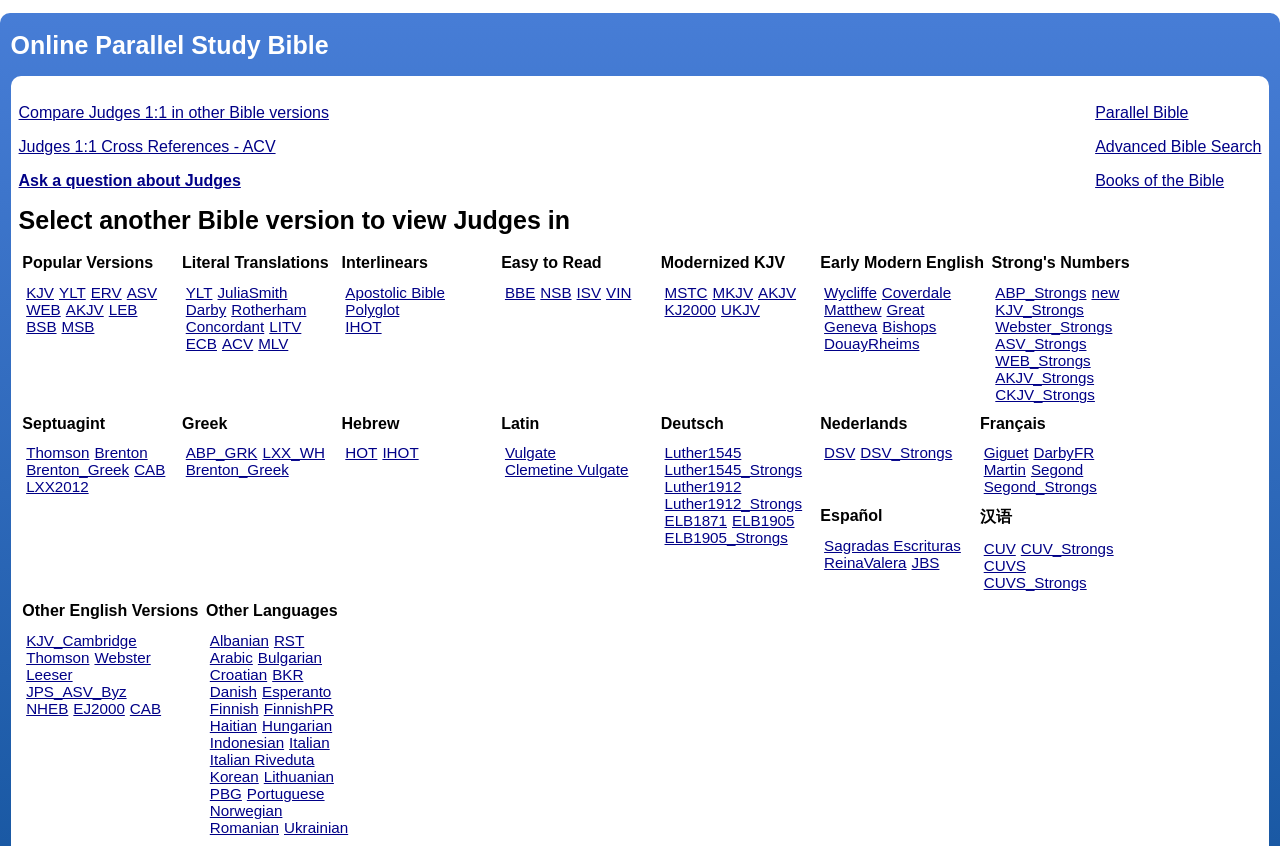How many headings are there on the webpage?
Please answer using one word or phrase, based on the screenshot.

11